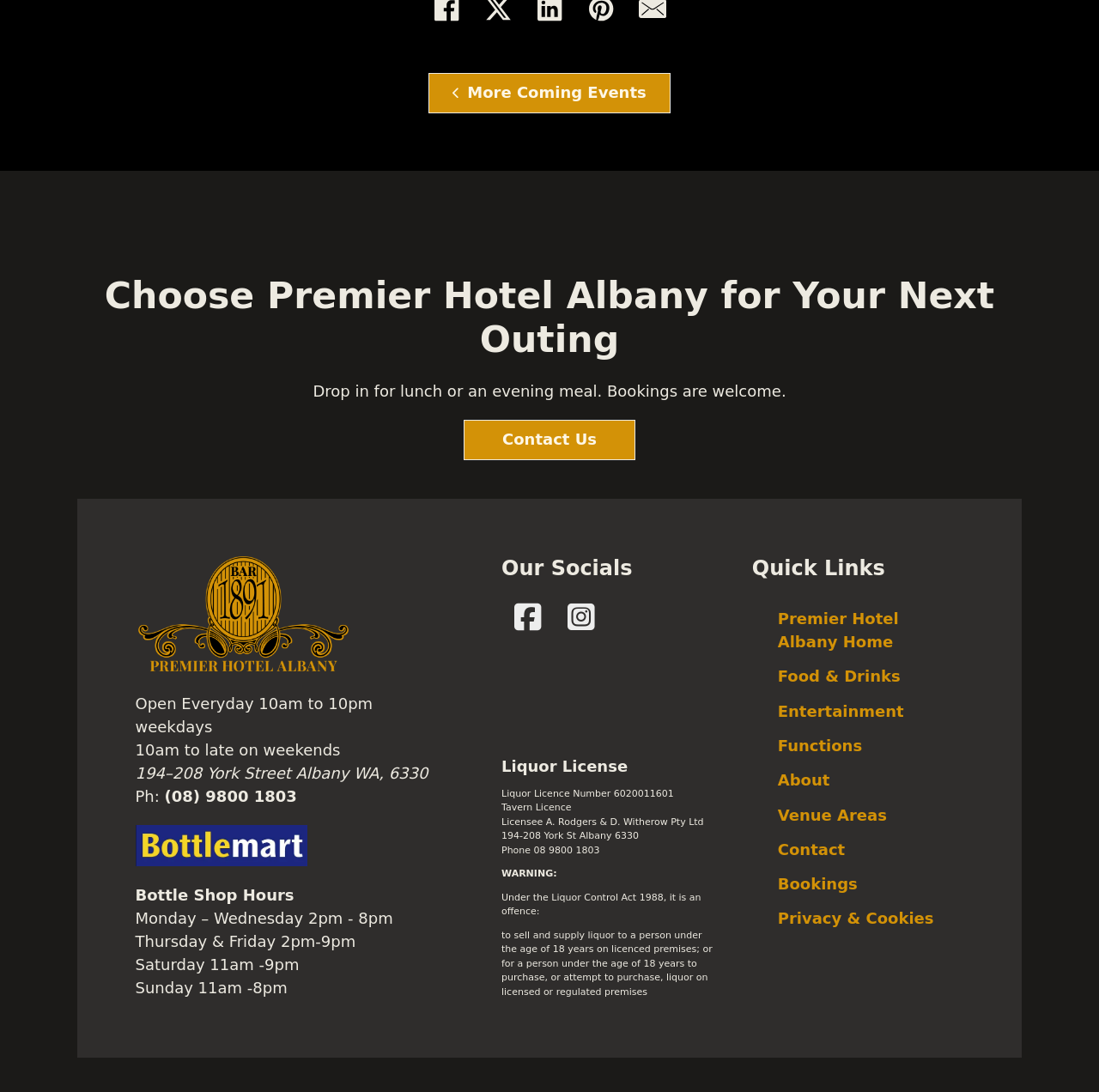Determine the bounding box coordinates for the area that should be clicked to carry out the following instruction: "Check 'Bottle Shop Hours'".

[0.123, 0.811, 0.268, 0.828]